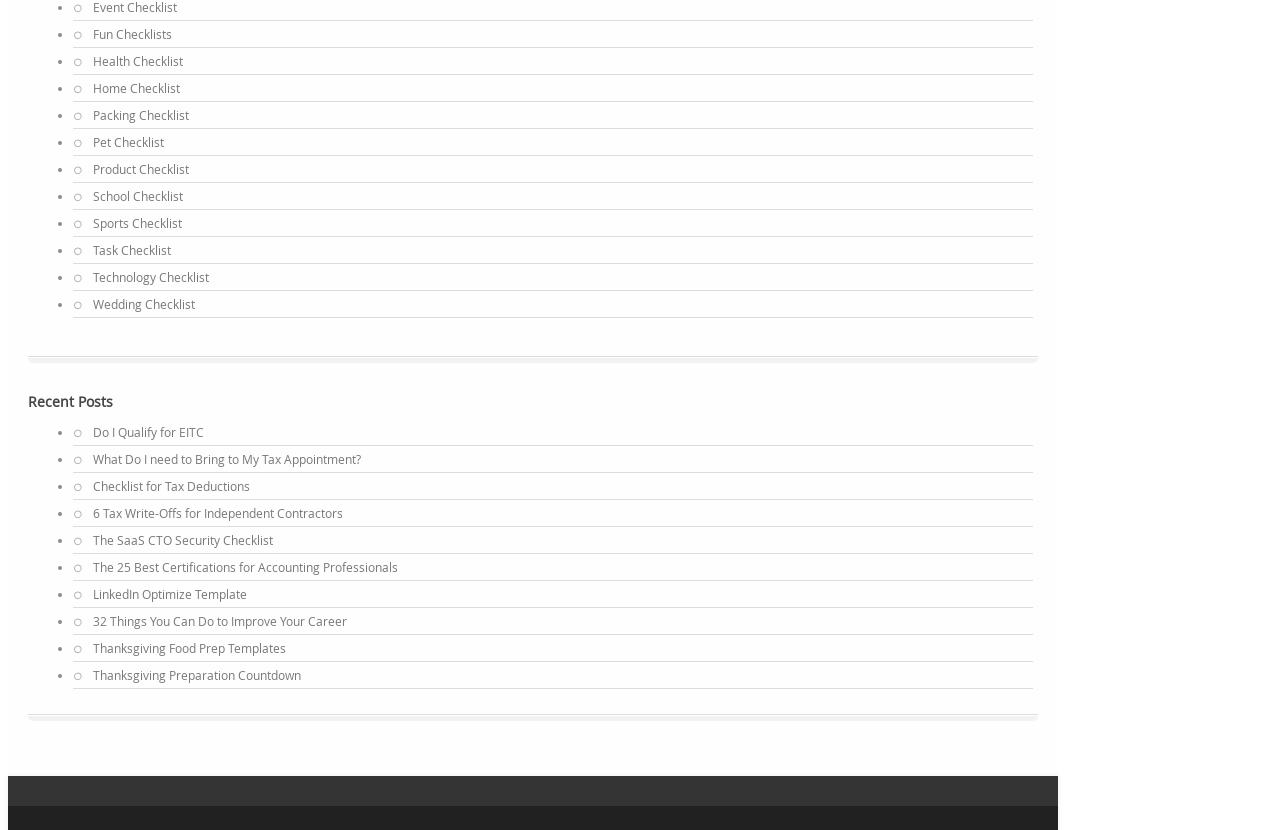Kindly determine the bounding box coordinates of the area that needs to be clicked to fulfill this instruction: "View Health Checklist".

[0.073, 0.064, 0.143, 0.084]